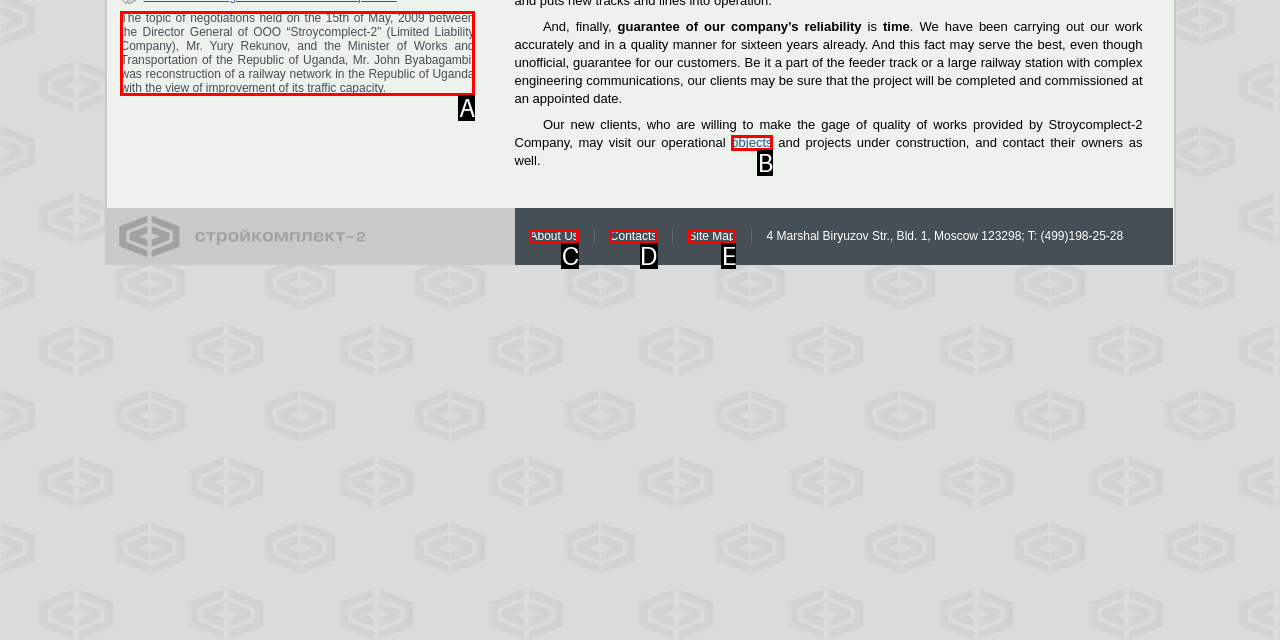Identify the letter corresponding to the UI element that matches this description: About Us
Answer using only the letter from the provided options.

C